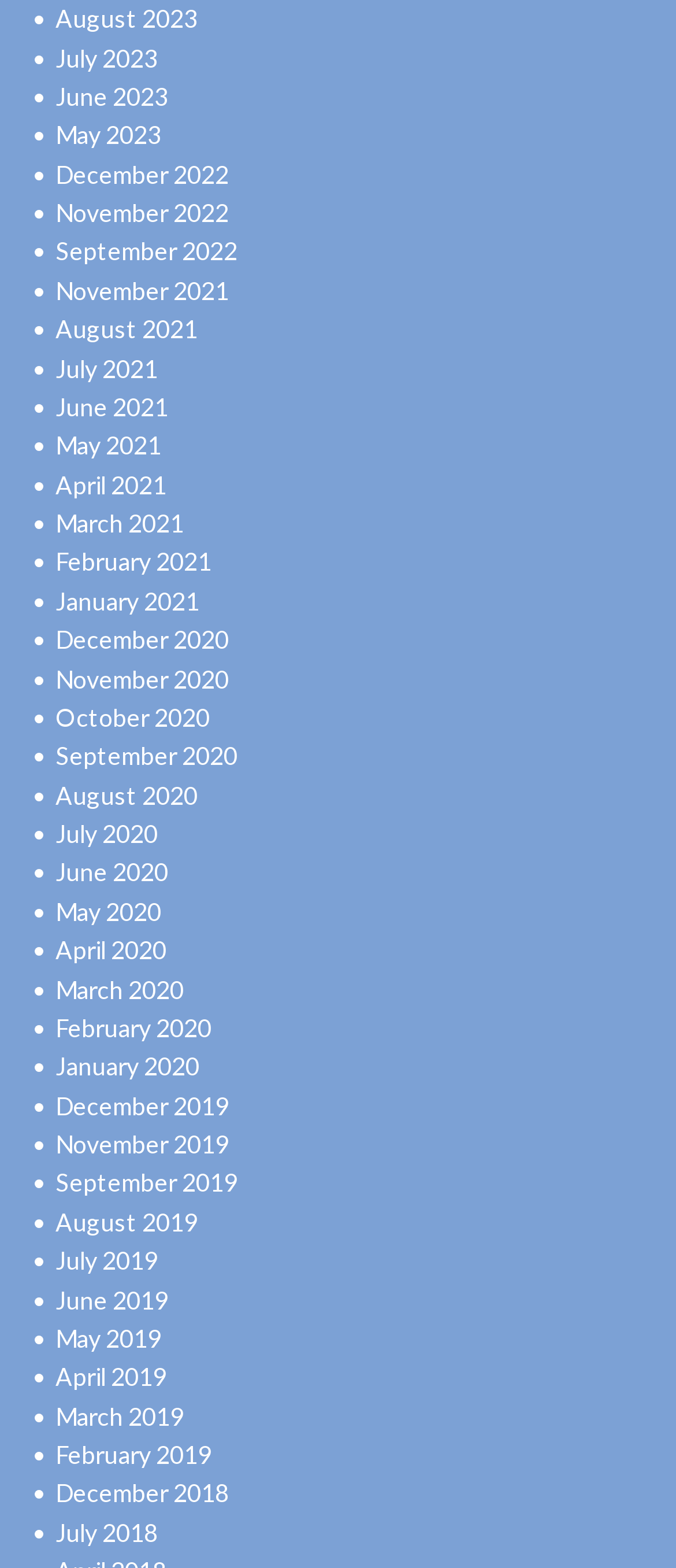What is the latest month listed on the webpage?
From the screenshot, supply a one-word or short-phrase answer.

August 2023